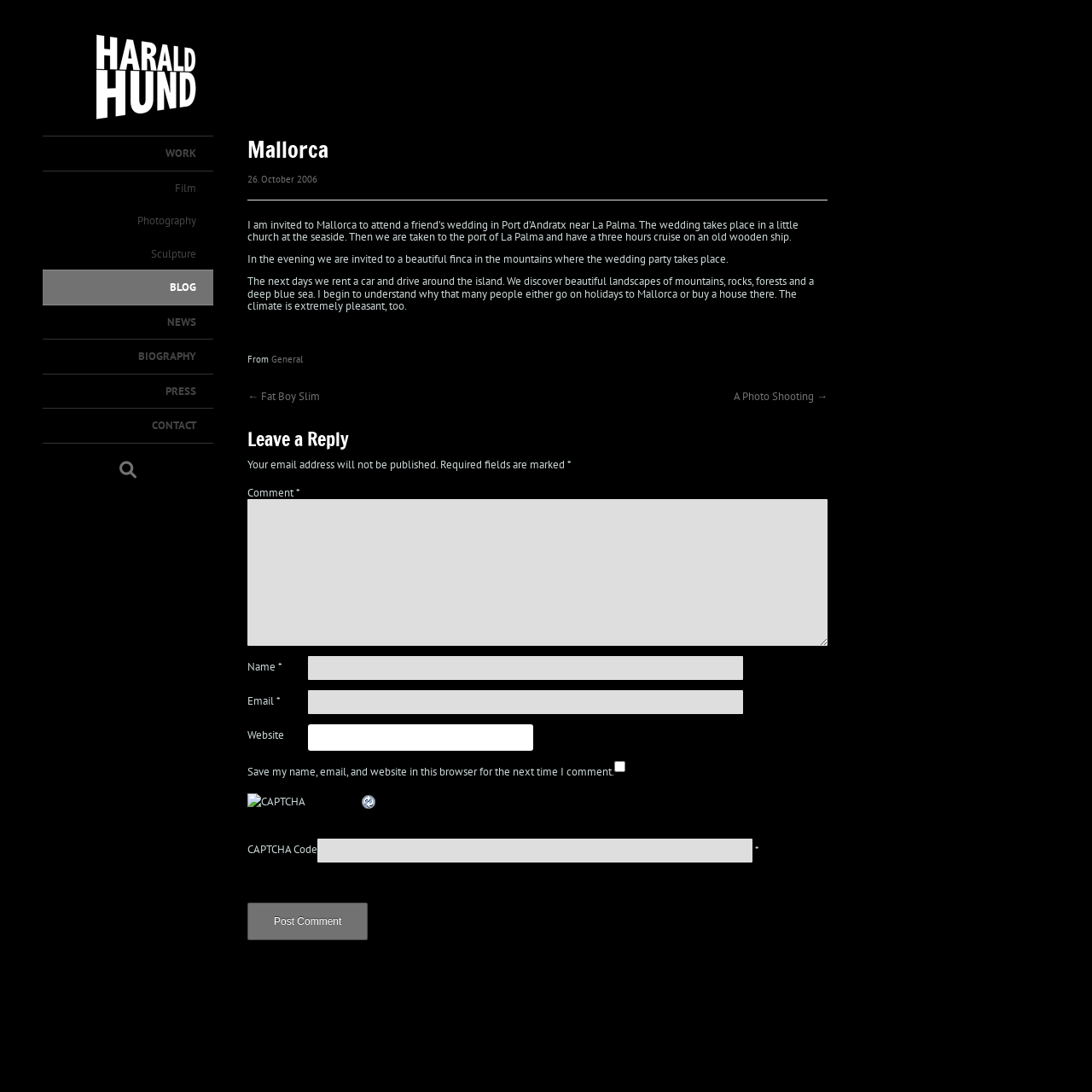Pinpoint the bounding box coordinates of the clickable element needed to complete the instruction: "Post a comment". The coordinates should be provided as four float numbers between 0 and 1: [left, top, right, bottom].

[0.227, 0.827, 0.337, 0.861]